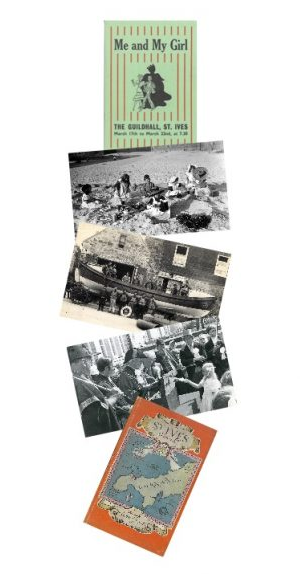Detail the scene shown in the image extensively.

The image showcases a collage of historical materials from the St Ives Archive, illustrating the rich cultural heritage of St Ives, Cornwall. At the top, the poster for the musical "Me and My Girl" highlights local theatrical productions at The Guildhall. Below it, an engaging snapshot captures individuals enjoying leisure time on the beach, evoking a sense of community and joy in the coastal environment. A vintage photograph of a boat conveys the region’s maritime history, while another image features a lively gathering, possibly a local event or festival, reflecting St Ives’ vibrant social life. Finally, a map of St Ives is positioned at the bottom, offering a geographical context to the town's historical significance. This collection serves as a glimpse into the past, celebrating the arts, community, and natural beauty of St Ives, inviting visitors to explore its historical depth.